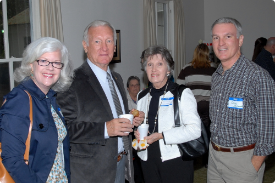Describe all the visual components present in the image.

In this lively gathering, four individuals are seen enjoying each other's company at what appears to be a community event. The atmosphere is warm and inviting, with a softly lit room in the background. The first person, a woman with stylish gray hair, wears a patterned dress and a blazer, exuding a friendly demeanor. Next to her stands a distinguished gentleman in a formal suit, holding a cup, symbolizing a shared moment of connection.

On the other side, a woman dressed in a white jacket and holding snacks engages in conversation, her expression warm and attentive. Completing the group is a man in a checkered shirt, who also holds a cup, contributing to the relaxed and cheerful ambiance. The presence of name tags suggests that this is a gathering where attendees are likely reconnecting or meeting for the first time, celebrating togetherness in a charming setting.